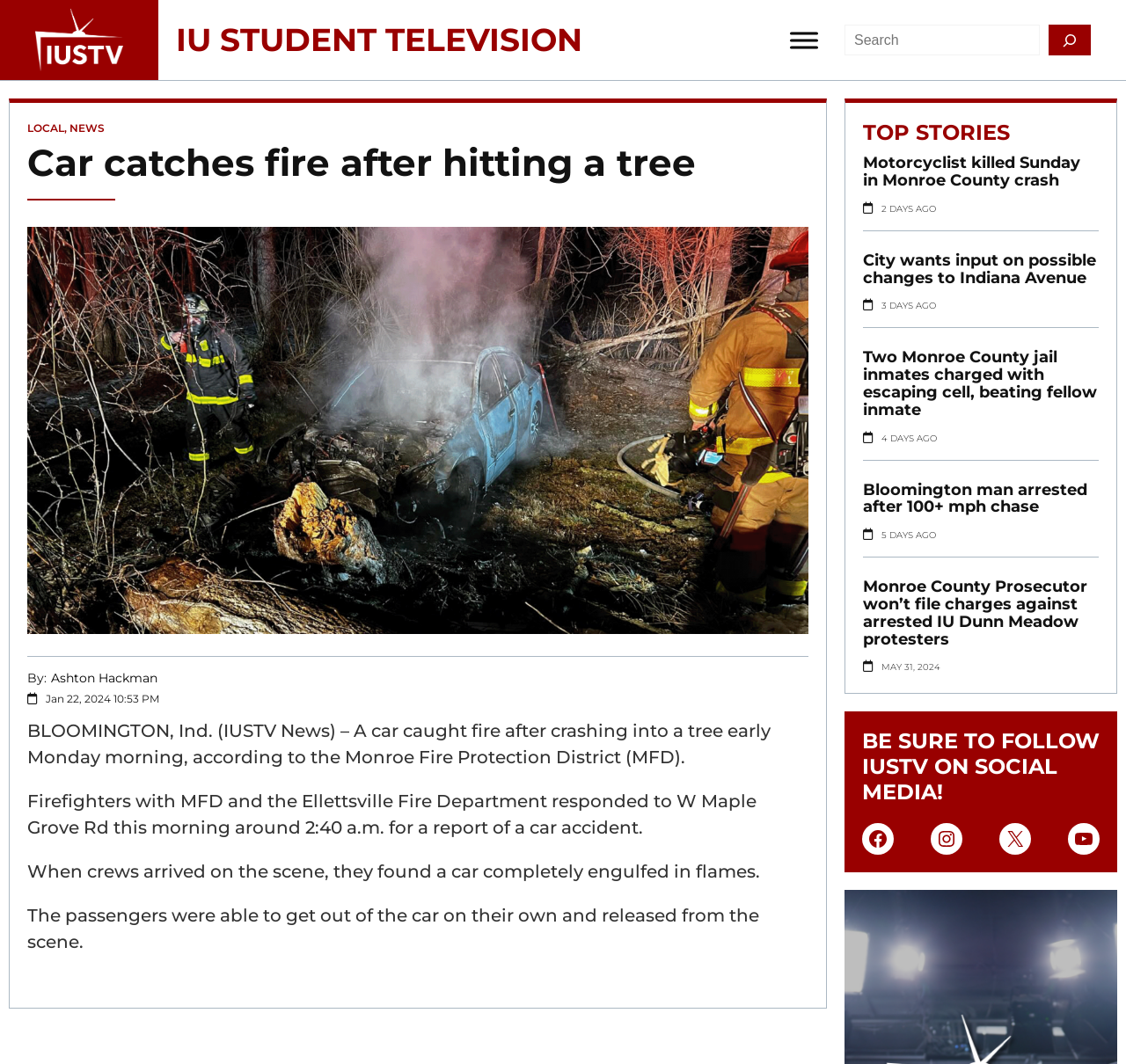Reply to the question with a single word or phrase:
What is the name of the author of the main news story?

Ashton Hackman